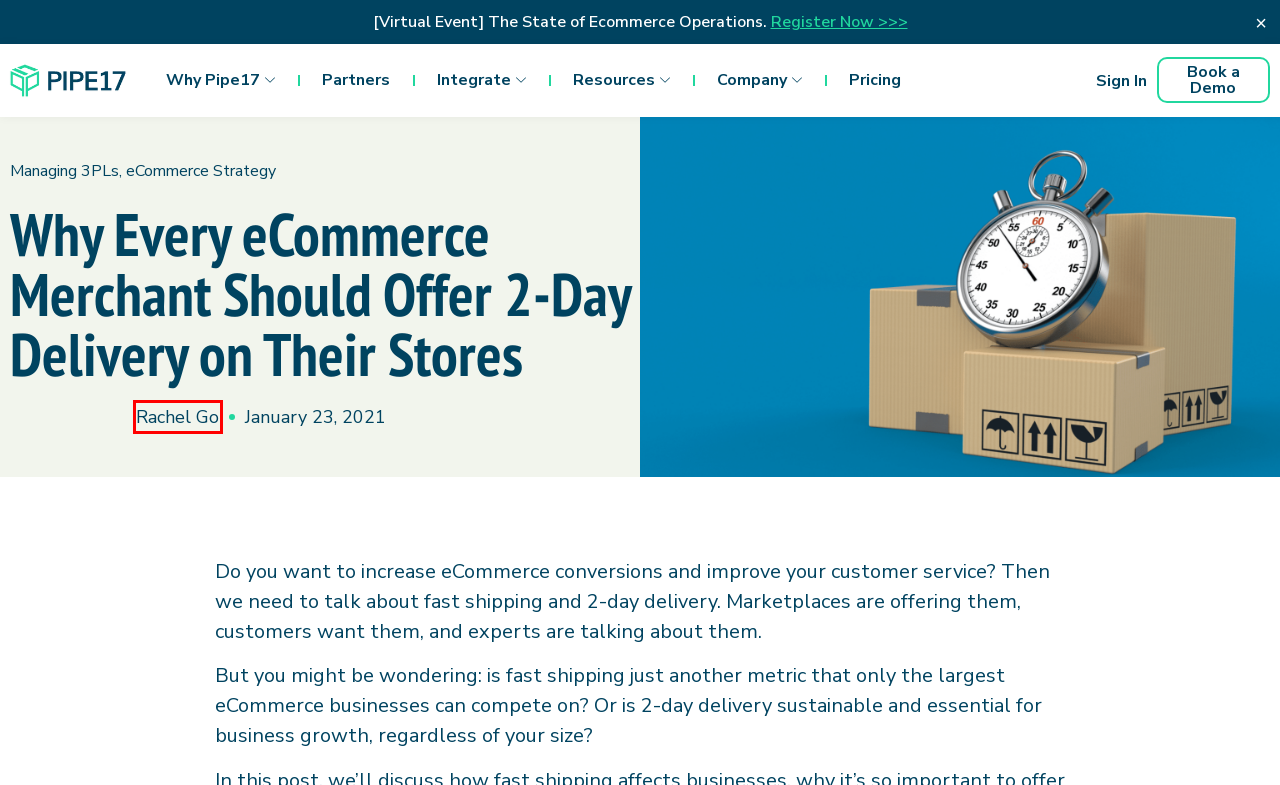Examine the screenshot of the webpage, noting the red bounding box around a UI element. Pick the webpage description that best matches the new page after the element in the red bounding box is clicked. Here are the candidates:
A. Why Pipe17 - Pipe17
B. The State of Ecommerce Operations 2024 - Pipe17
C. Become a Pipe17 Partner - Platform Partners - Pipe17
D. Ecommerce ERP Integration Platform - How it Works - Pipe17
E. Rachel Go, Author at Pipe17
F. Resources - Pipe17
G. Fully Automated Omnichannel Order Operations - Pipe17
H. Pipe17 Pricing - Software and Integration Costs - Pipe17

E